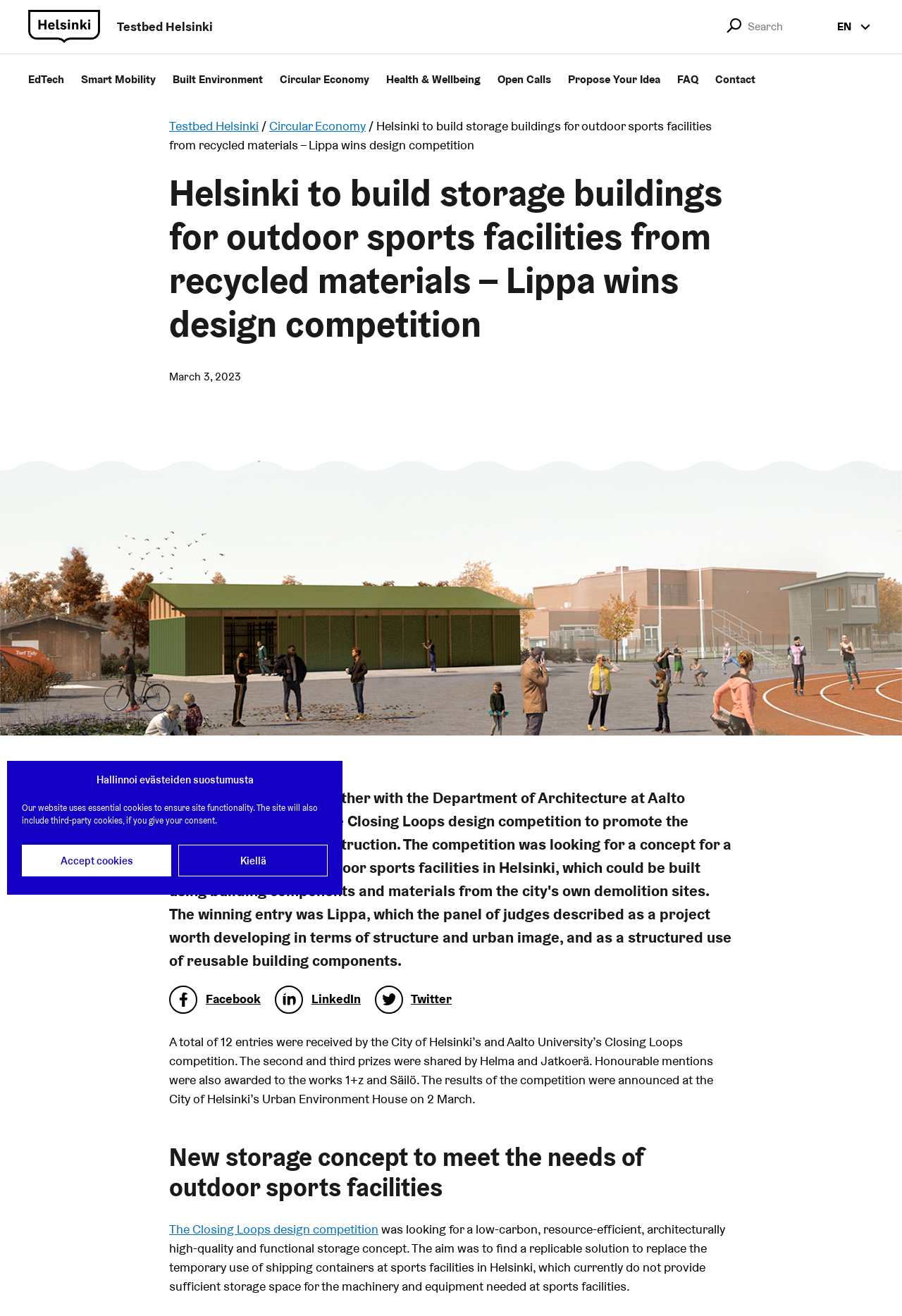Respond to the following question using a concise word or phrase: 
What is the date when the results of the competition were announced?

2 March